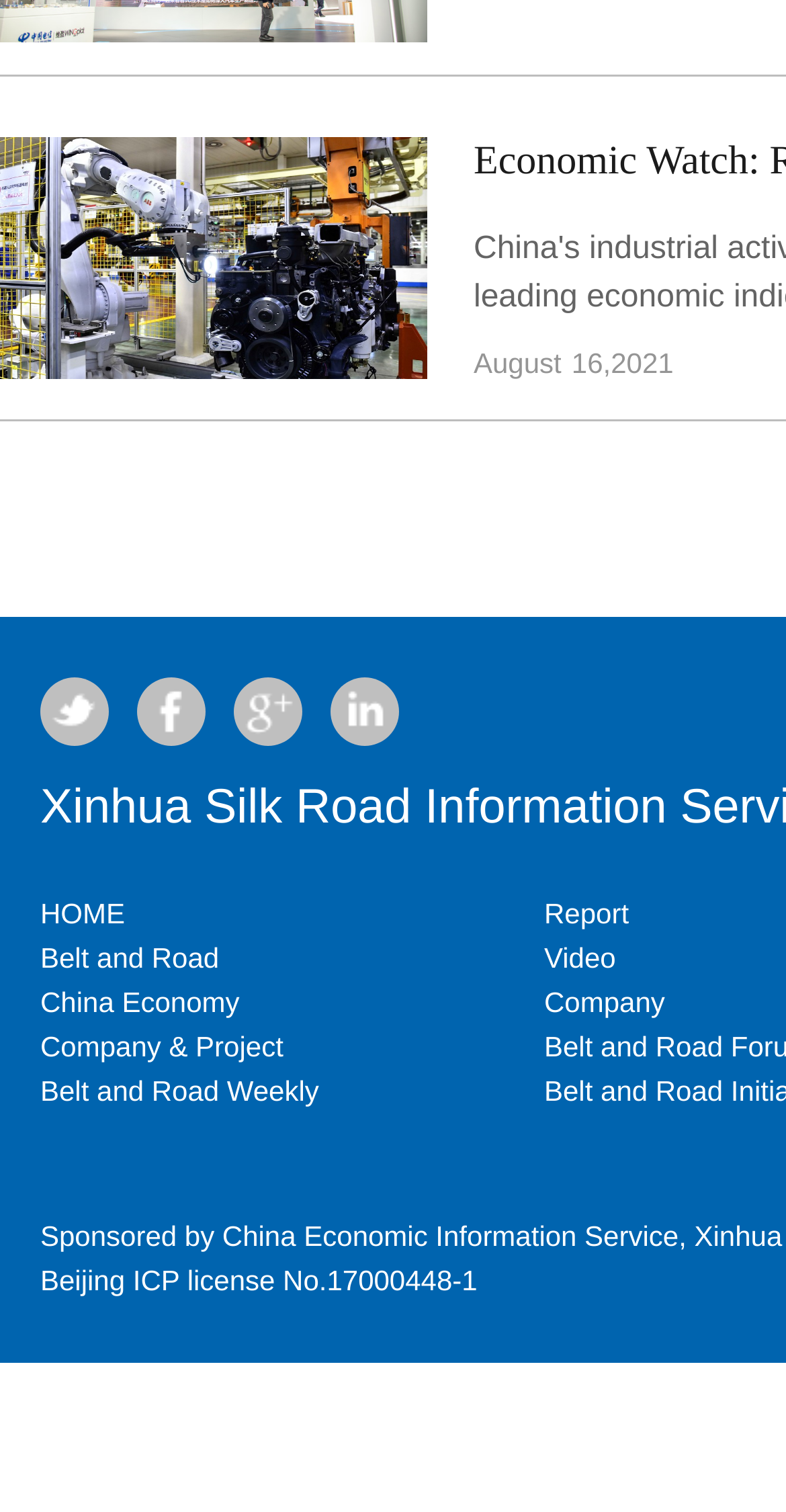How many sections are there in the main navigation?
Please respond to the question with a detailed and well-explained answer.

I determined the number of sections by looking at the grouping of links, which are the top section with HOME, Belt and Road, China Economy, Company & Project, and Belt and Road Weekly, and the bottom section with Report, Video, and Company.